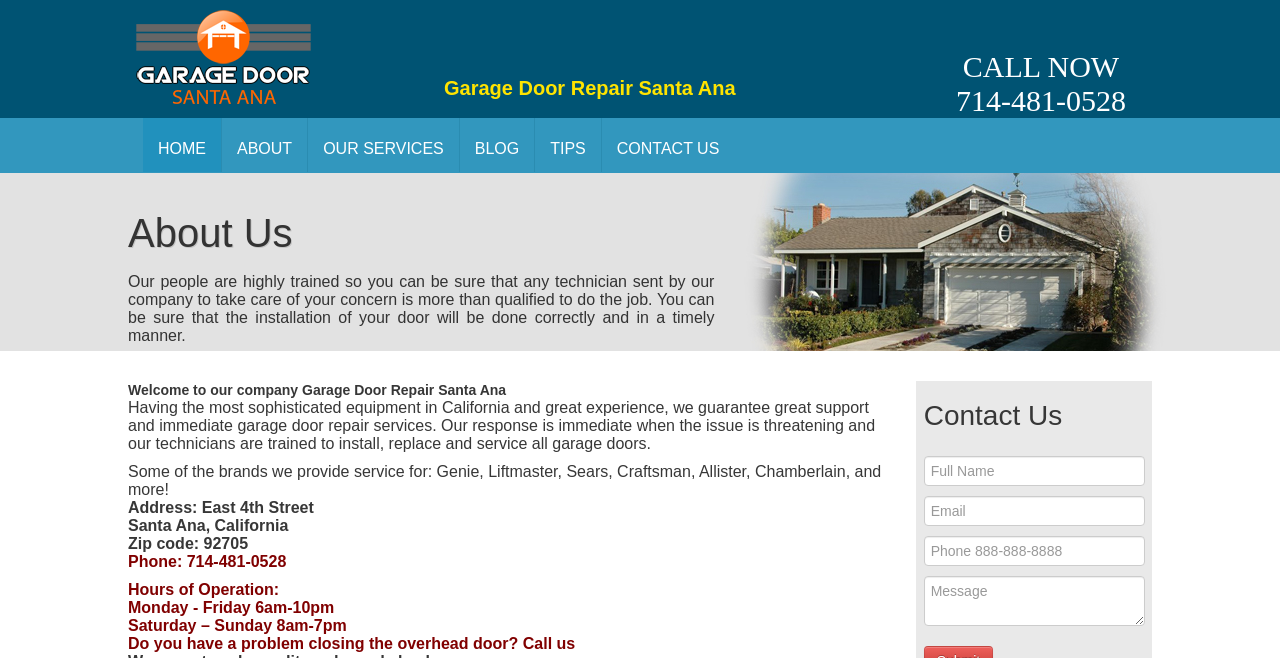Please determine the bounding box coordinates of the element's region to click in order to carry out the following instruction: "Click the 'CONTACT US' link". The coordinates should be four float numbers between 0 and 1, i.e., [left, top, right, bottom].

[0.47, 0.179, 0.574, 0.261]